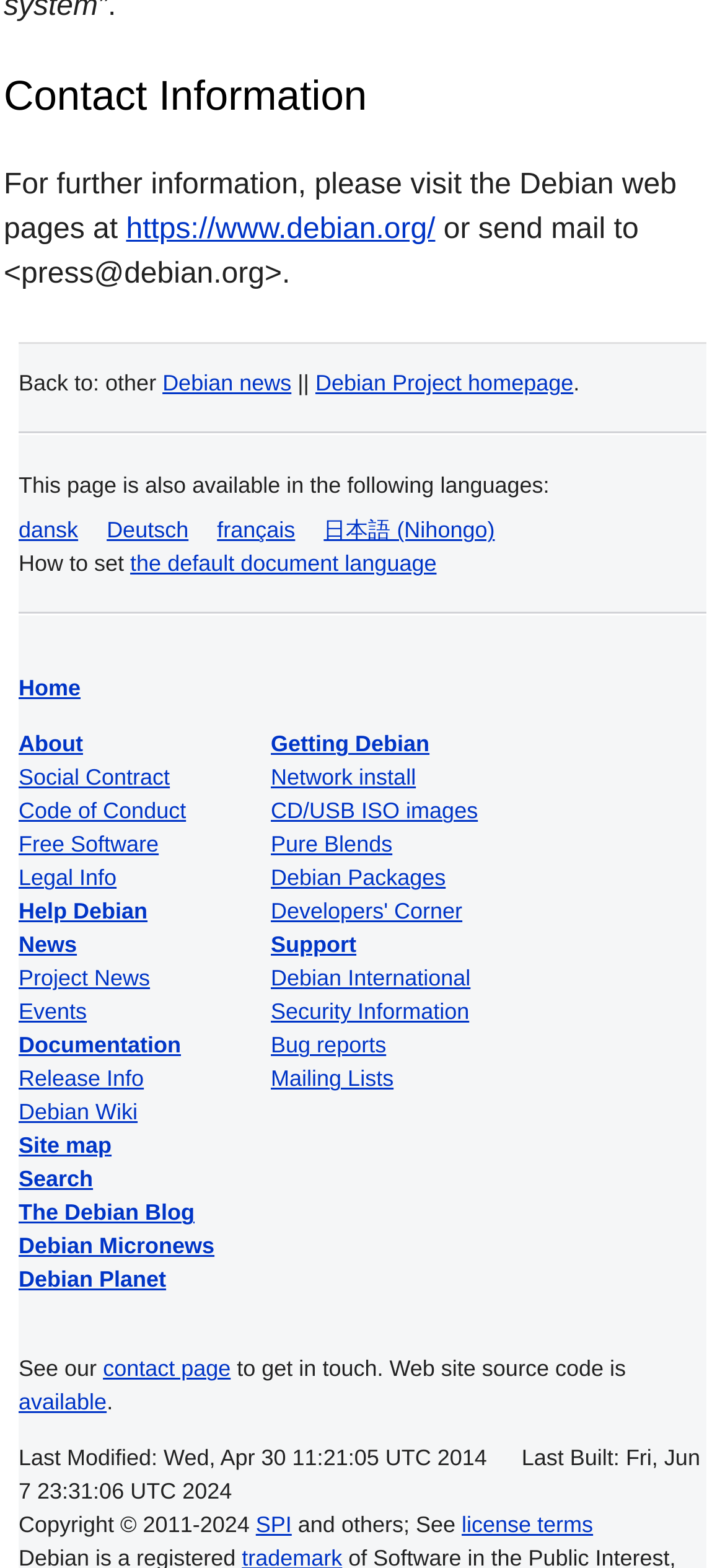Determine the bounding box coordinates of the clickable region to execute the instruction: "Click on the 'Movies' link". The coordinates should be four float numbers between 0 and 1, denoted as [left, top, right, bottom].

None